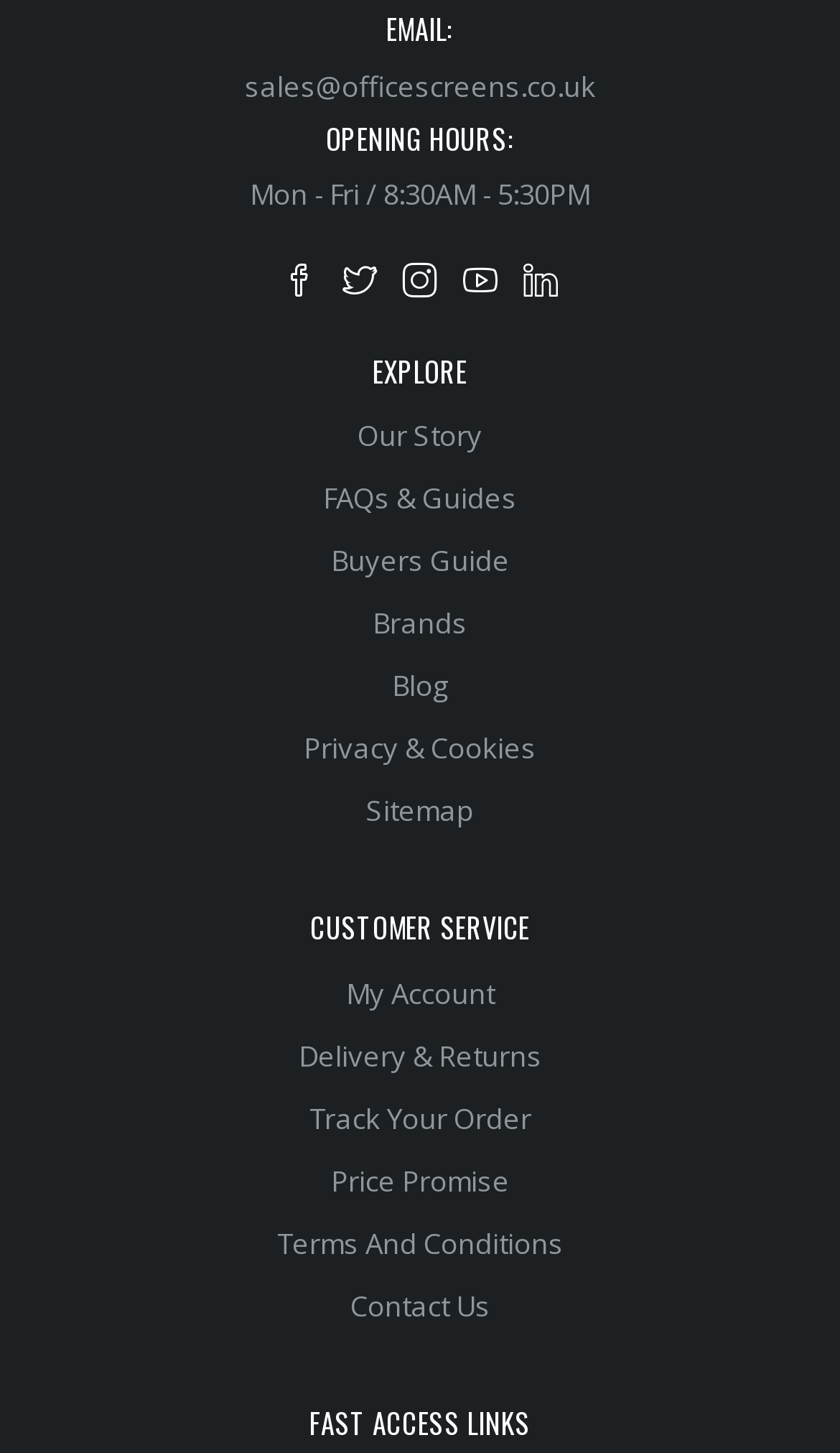Extract the bounding box coordinates for the HTML element that matches this description: "title="Twitter"". The coordinates should be four float numbers between 0 and 1, i.e., [left, top, right, bottom].

None